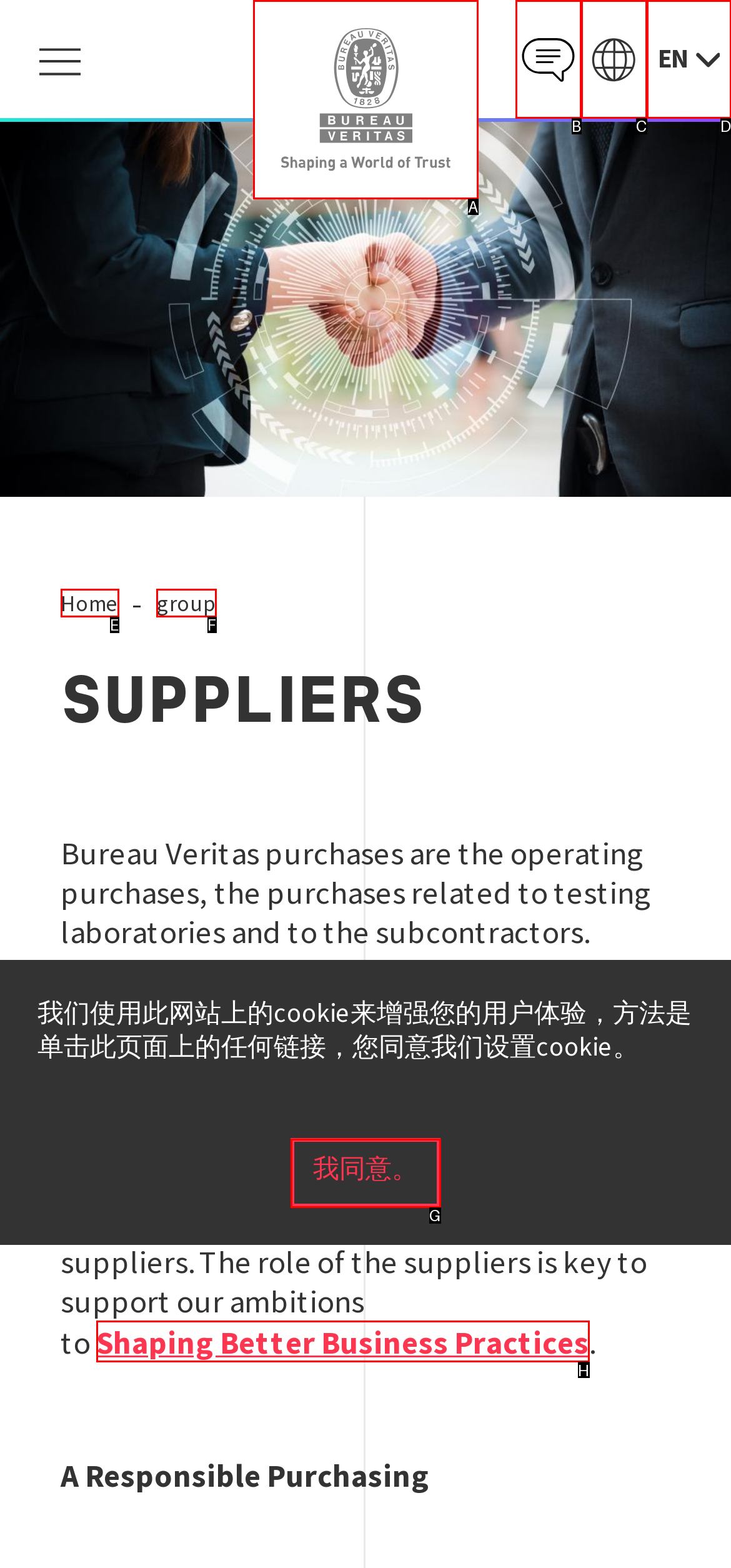Find the HTML element that matches the description provided: Shaping Better Business Practices
Answer using the corresponding option letter.

H